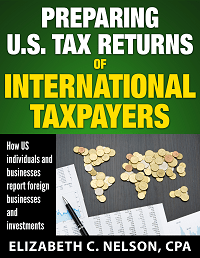Give a short answer using one word or phrase for the question:
What is the subtitle of the book?

guidance on reporting foreign businesses and investments